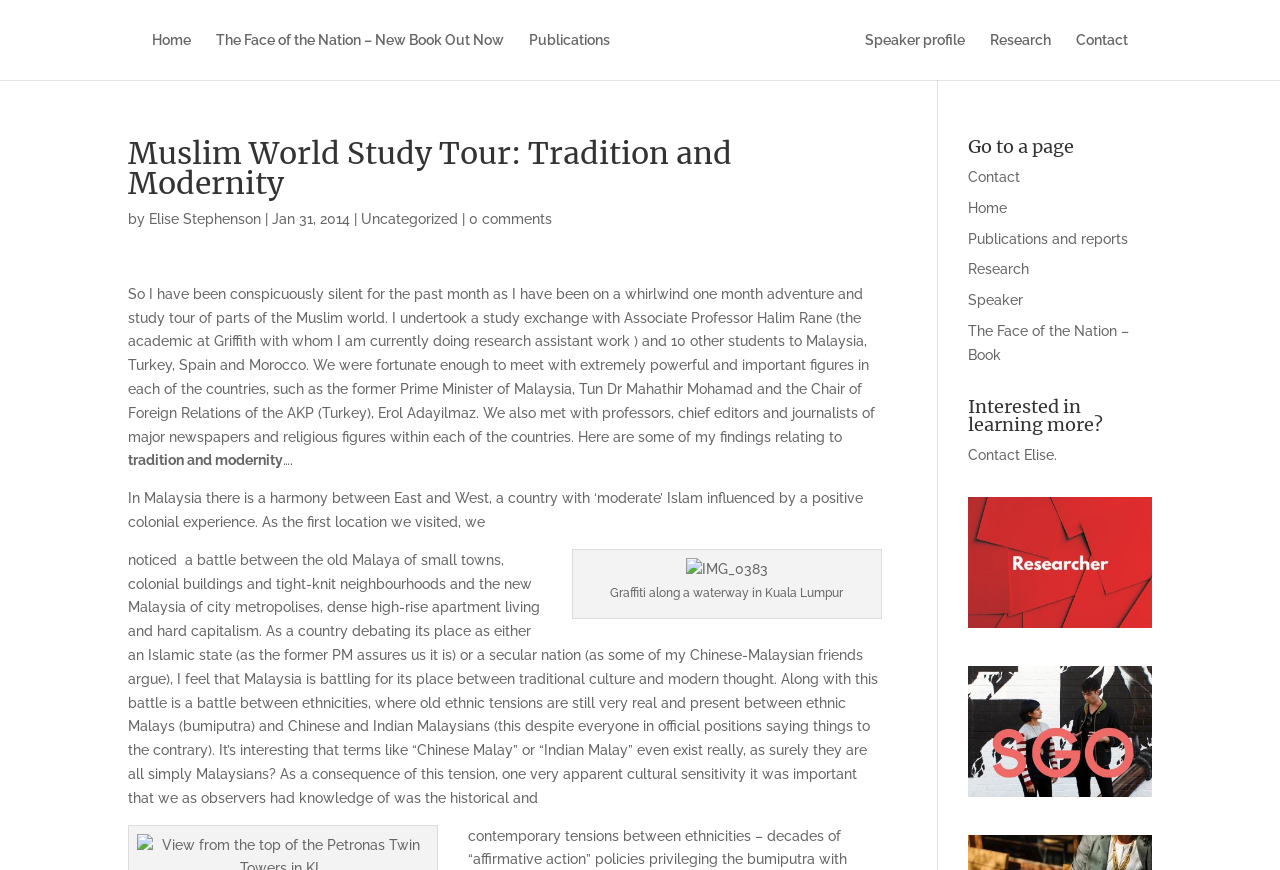Generate an in-depth caption that captures all aspects of the webpage.

The webpage is about Elise Stephenson's Muslim World Study Tour, focusing on tradition and modernity. At the top, there are several links to different sections of the website, including "Home", "The Face of the Nation – New Book Out Now", "Publications", "Elise Stephenson", "Speaker profile", "Research", and "Contact". 

Below the links, there is a heading that reads "Muslim World Study Tour: Tradition and Modernity" followed by the author's name, "Elise Stephenson", and the date "Jan 31, 2014". 

The main content of the webpage is a blog post about Elise's study tour experience in the Muslim world, specifically in Malaysia, Turkey, Spain, and Morocco. The post is divided into several paragraphs, with the first paragraph introducing the tour and the people they met, including the former Prime Minister of Malaysia and the Chair of Foreign Relations of the AKP in Turkey. 

The subsequent paragraphs discuss Elise's findings and observations about tradition and modernity in Malaysia, including the harmony between East and West, the battle between old and new Malaysia, and the ethnic tensions between Malays, Chinese, and Indians. 

There is an image of graffiti along a waterway in Kuala Lumpur, accompanied by a caption. 

On the right side of the webpage, there are two sections: "Go to a page" and "Interested in learning more?". The "Go to a page" section contains links to different pages on the website, including "Contact", "Home", "Publications and reports", "Research", "Speaker", and "The Face of the Nation – Book". The "Interested in learning more?" section has a link to "Contact Elise" and a period at the end.